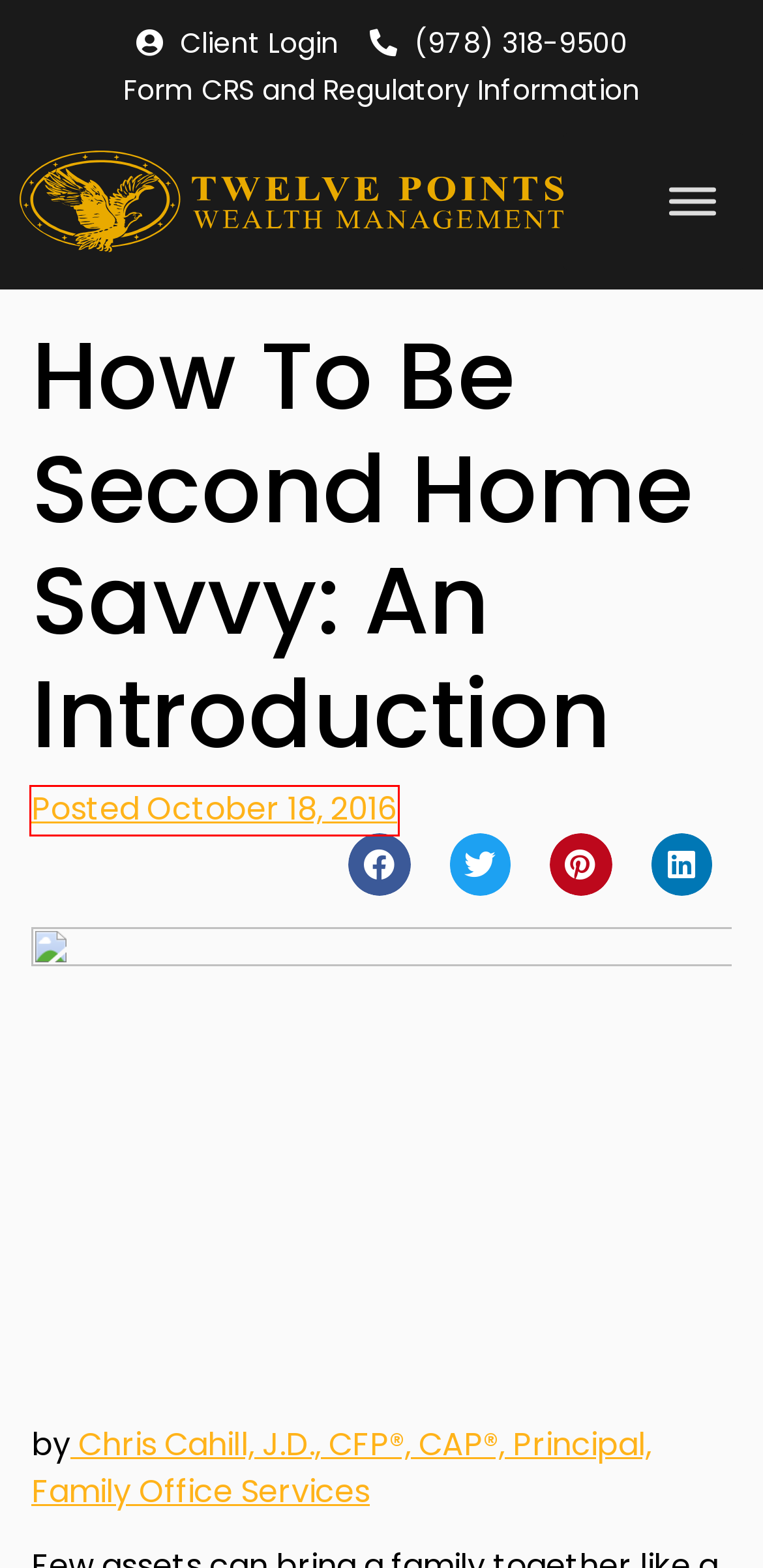You have a screenshot of a webpage with a red bounding box around an element. Identify the webpage description that best fits the new page that appears after clicking the selected element in the red bounding box. Here are the candidates:
A. October 18, 2016 - Twelve Points Wealth Management
B. Young Professionals Archives - Twelve Points Wealth Management
C. Philanthropy & Charitable Giving Archives - Twelve Points Wealth Management
D. Login
E. Wealth Management for Attorneys- Twelve Points Wealth Management
F. Form CRS and Regulatory Information - Twelve Points Wealth Management
G. Podcast Archives - Twelve Points Wealth Management
H. College Archives - Twelve Points Wealth Management

A